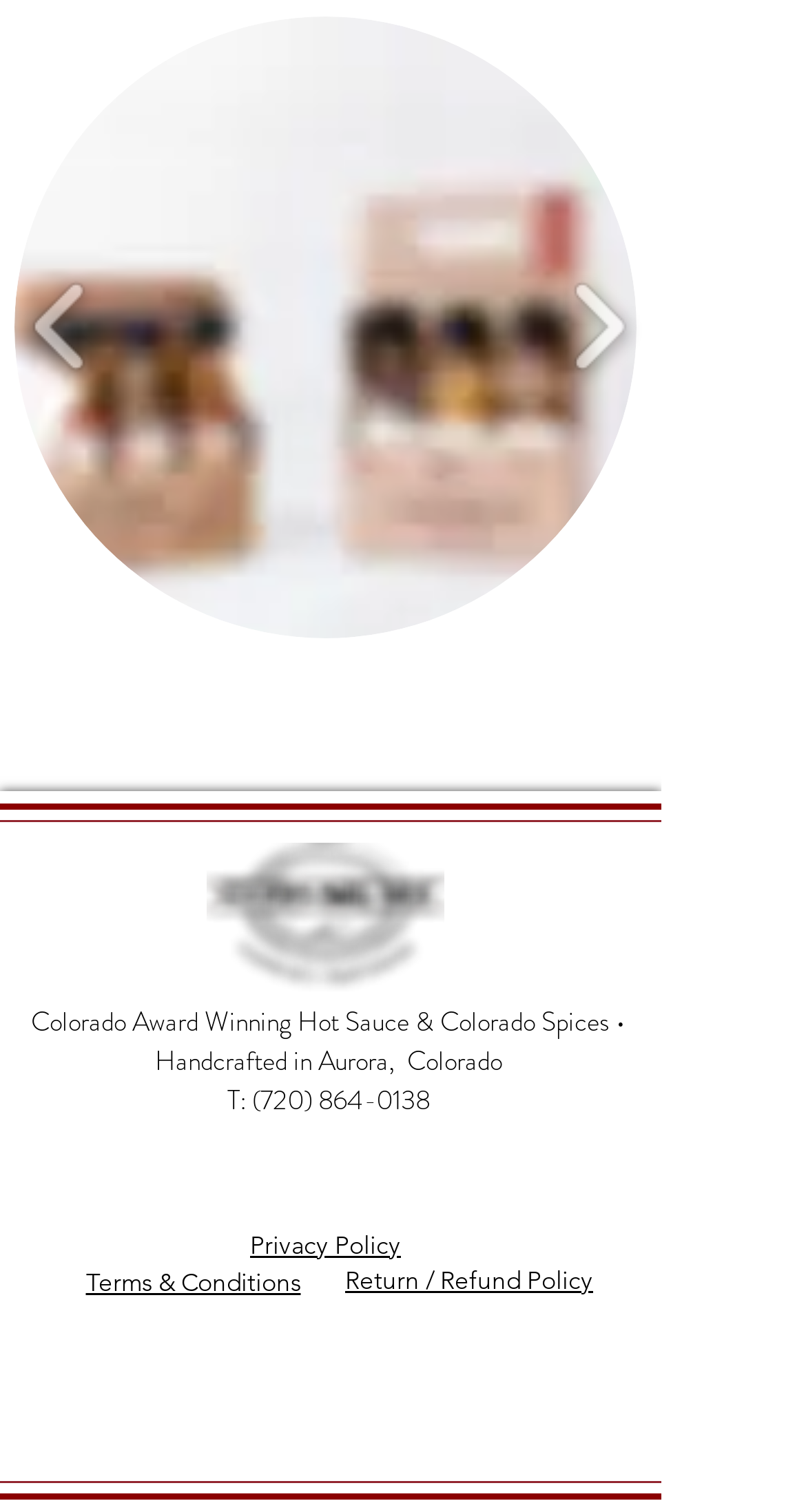What is the company name?
Based on the screenshot, provide your answer in one word or phrase.

CSB GOURMET PROVISIONS